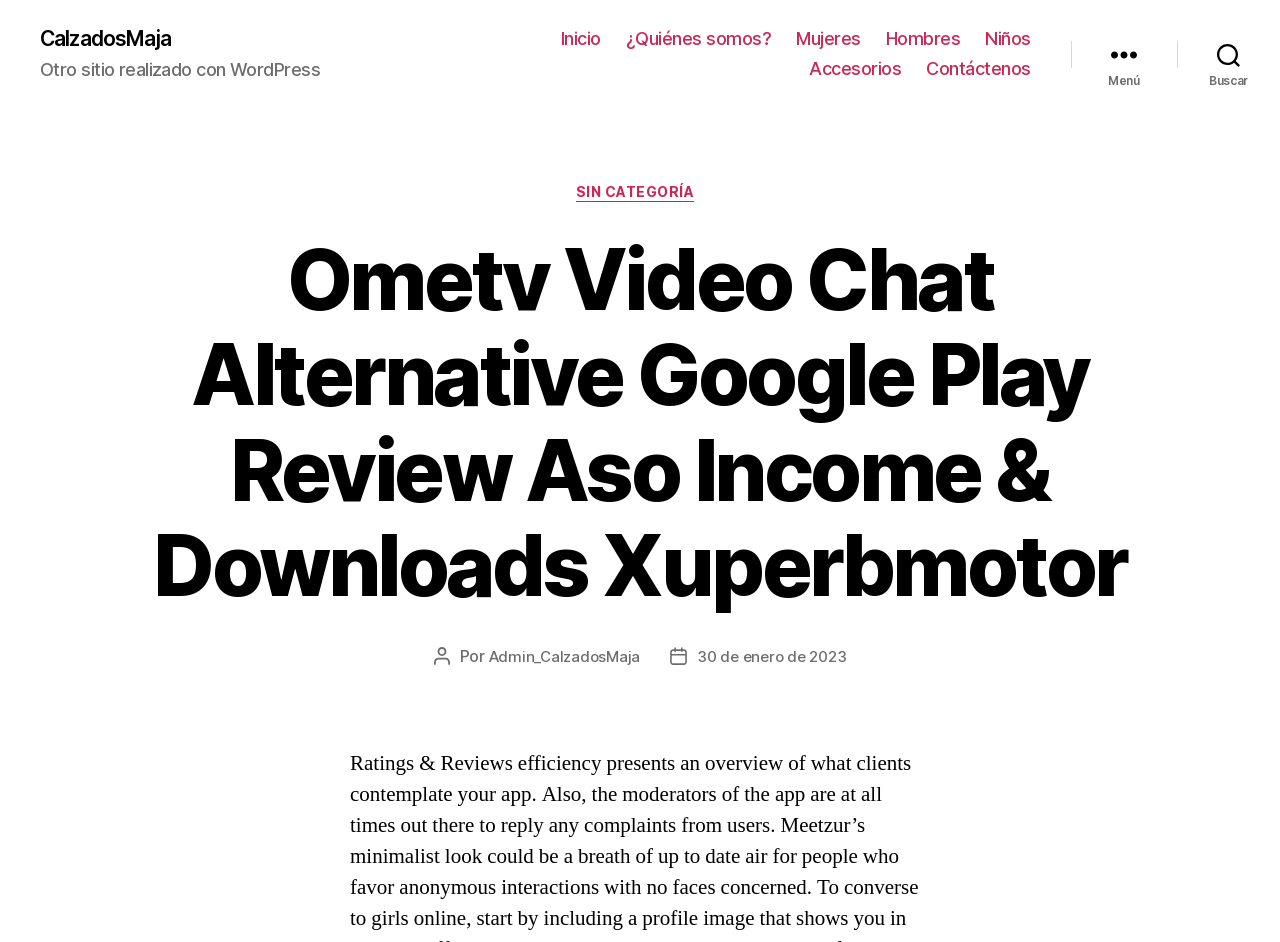Can you find the bounding box coordinates for the element to click on to achieve the instruction: "go to home page"?

[0.438, 0.032, 0.469, 0.055]